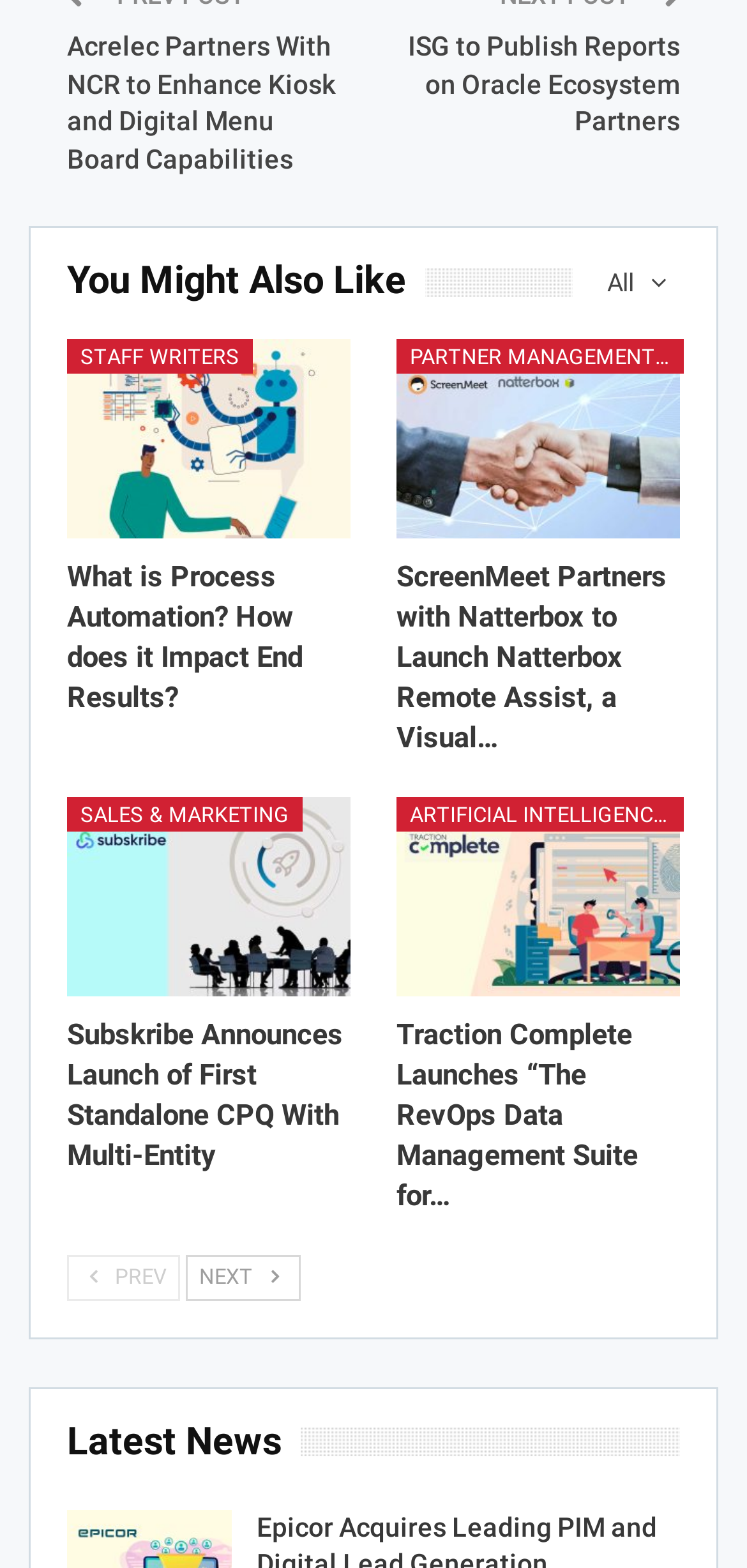What categories are used to classify the news articles?
Based on the image, please offer an in-depth response to the question.

The webpage contains links with category labels such as 'PARTNER MANAGEMENT & CHANNEL ENABLEMENT', 'SALES & MARKETING', and 'ARTIFICIAL INTELLIGENCE (AI)', which suggests that these categories are used to classify the news articles.